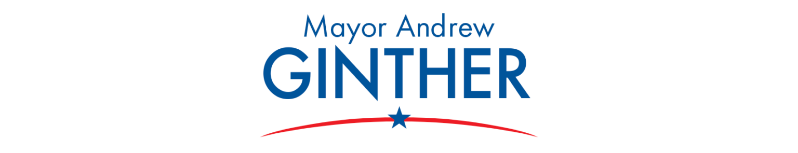Describe every detail you can see in the image.

The image features the name and title of Mayor Andrew Ginther styled prominently in blue text against a white background. The design includes a graphic element with a red curve and a blue star, symbolizing a sense of pride and civic engagement. This visual representation is likely used in official communications or promotional materials, reflecting Mayor Ginther's identity and connection to the community. The overall aesthetic conveys professionalism and a commitment to public service, resonating with constituents in Columbus as he engages in various political and social issues.